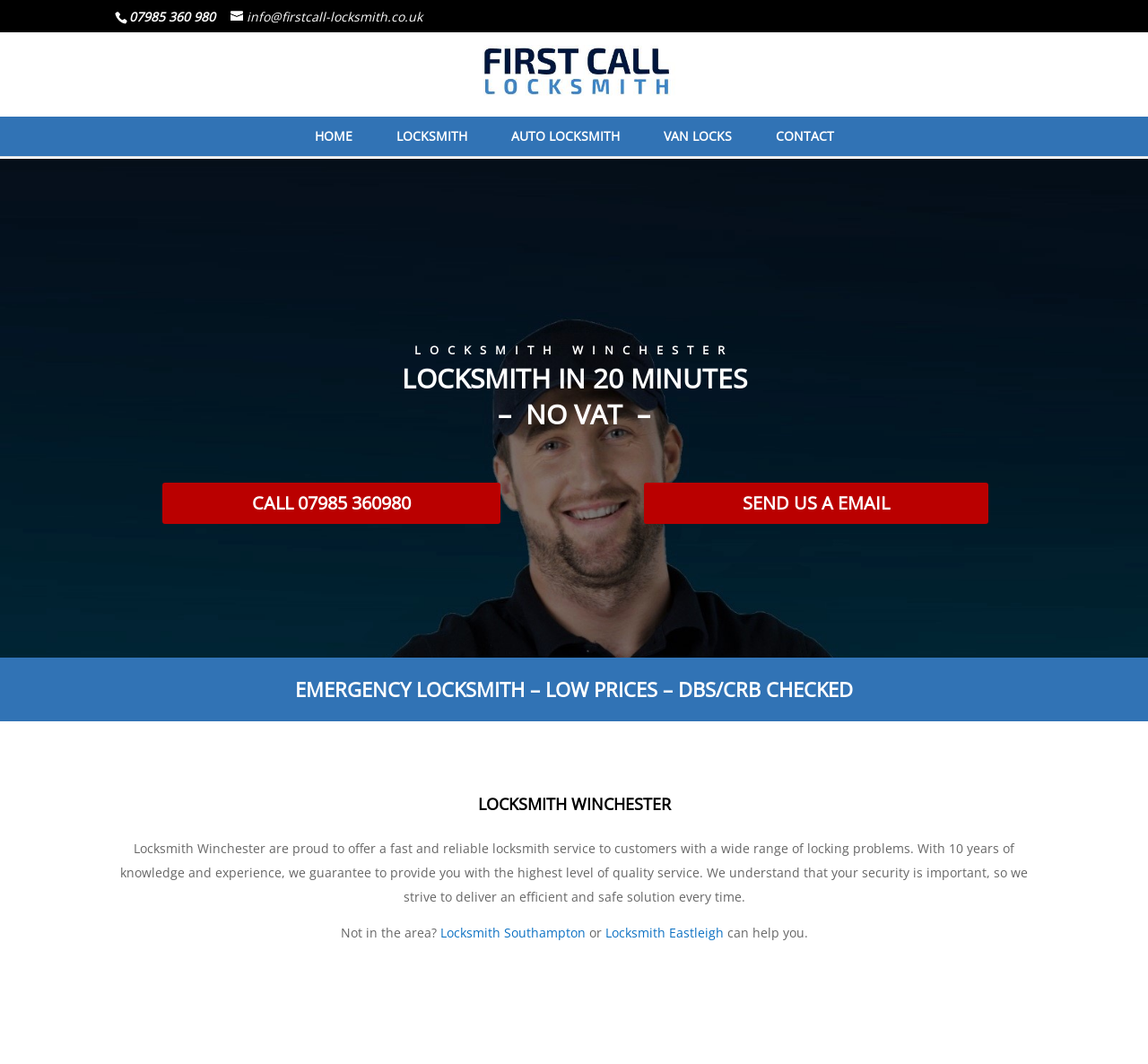Please give a one-word or short phrase response to the following question: 
How many links are in the top navigation menu?

5